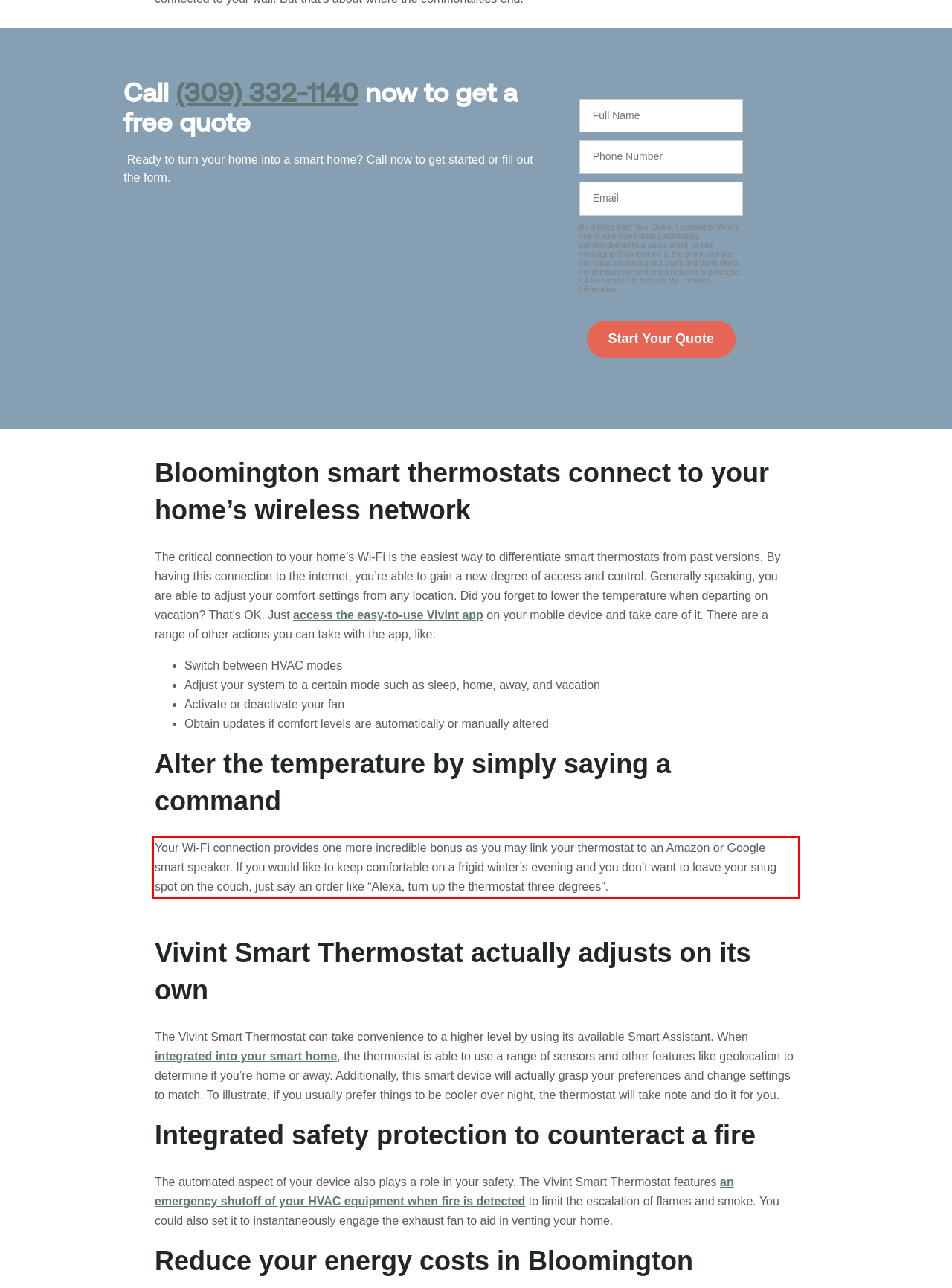Review the webpage screenshot provided, and perform OCR to extract the text from the red bounding box.

Your Wi-Fi connection provides one more incredible bonus as you may link your thermostat to an Amazon or Google smart speaker. If you would like to keep comfortable on a frigid winter’s evening and you don’t want to leave your snug spot on the couch, just say an order like “Alexa, turn up the thermostat three degrees”.